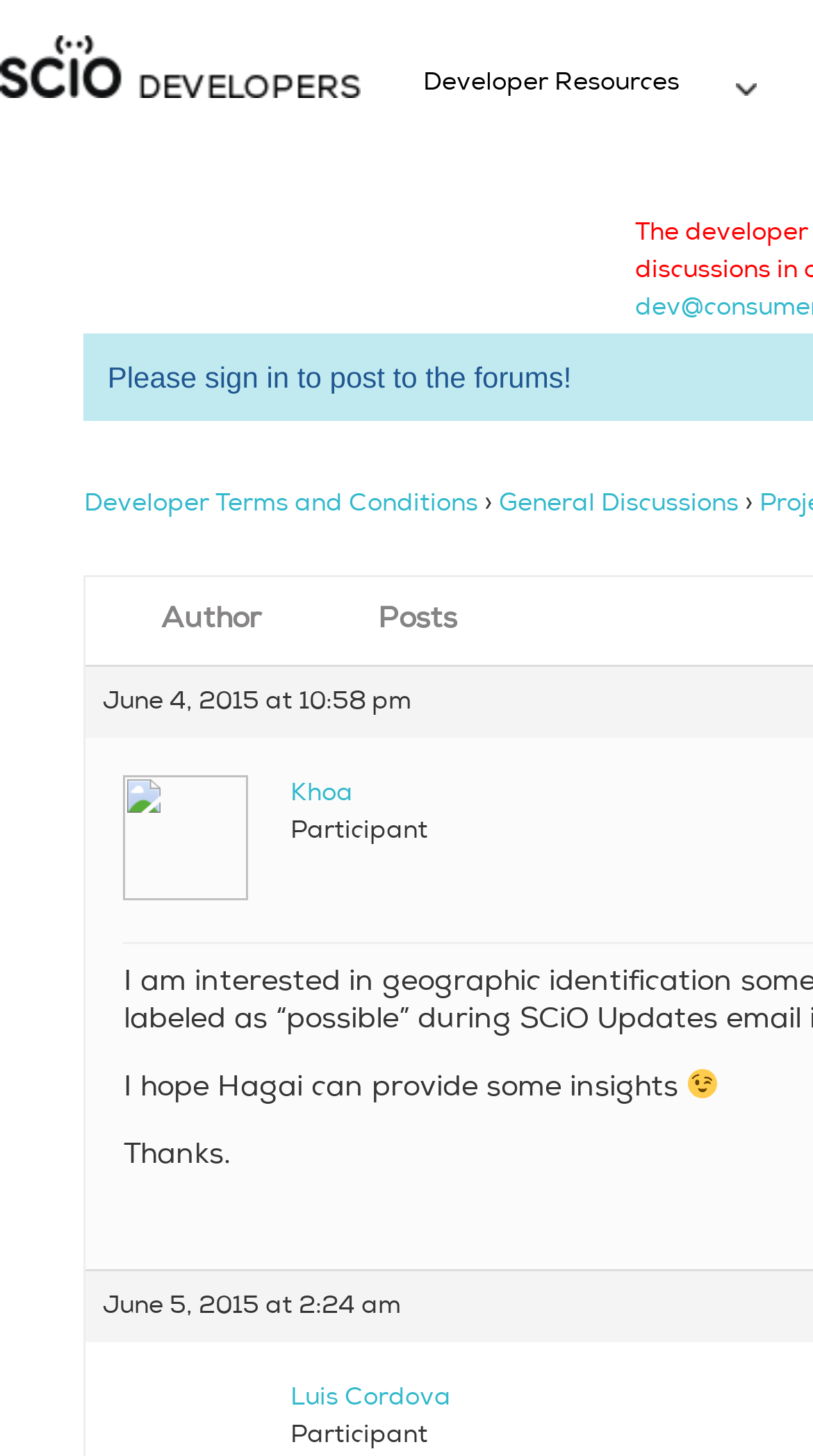Craft a detailed narrative of the webpage's structure and content.

The webpage is about the Consumer Physics Developers Site, specifically focused on the topic of geographic identification of agricultural products. 

At the top left, there is a link. Below it, there is a section labeled "Developer Resources" which contains three links: "Developer Terms and Conditions", "›", and "General Discussions". 

To the right of "Developer Resources", there are two columns of information. The left column has labels "Author" and "Posts", while the right column has corresponding information. 

Below this section, there are two posts or comments. The first post is from "Khoa" and is dated June 4, 2015, at 10:58 pm. The post says "I hope Hagai can provide some insights" and includes a smiling face emoji. Below the post, there is a label "Participant" and a "Thanks" message. 

The second post is from "Luis Cordova" and is dated June 5, 2015, at 2:24 am. This post also has a "Participant" label.